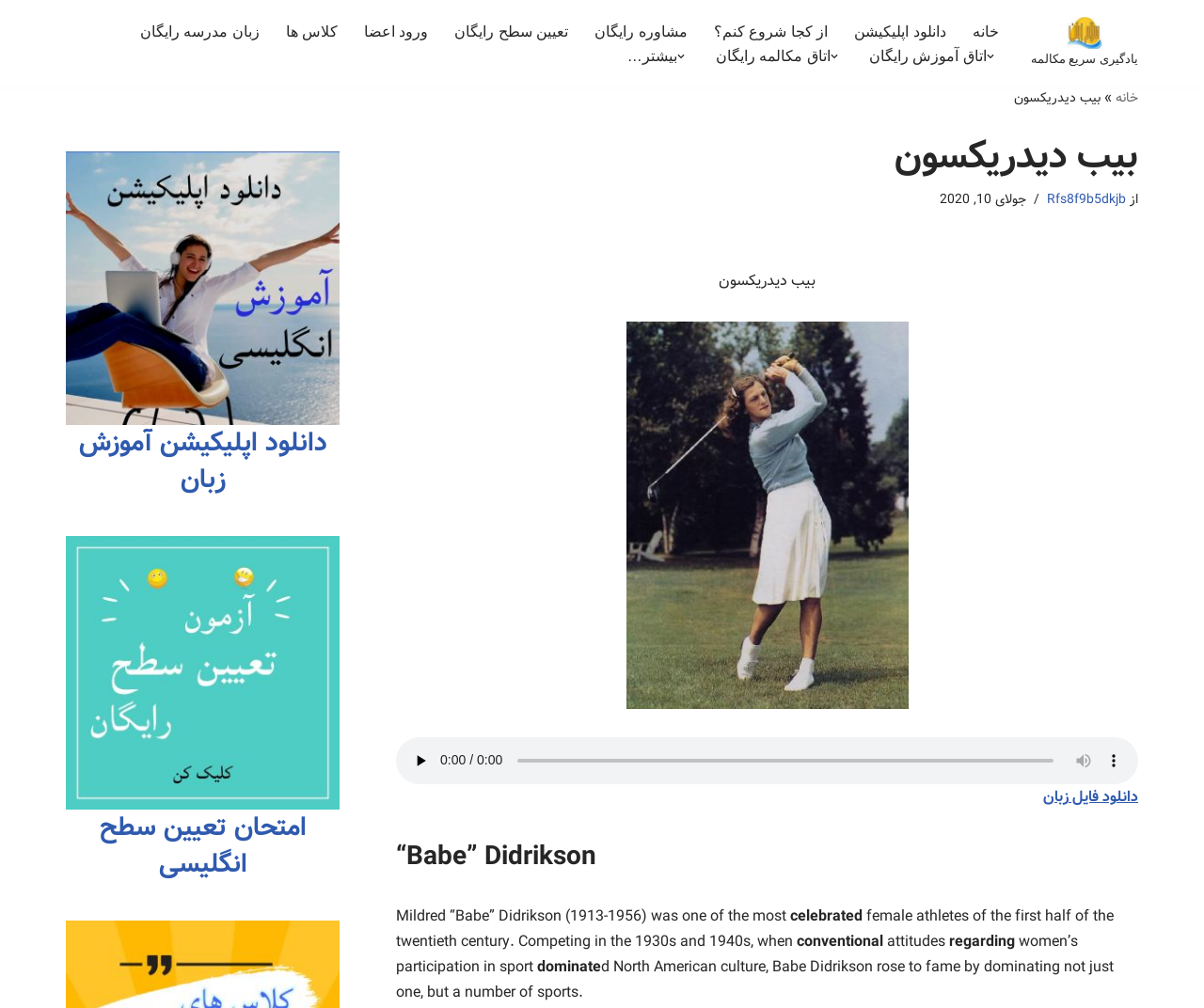Select the bounding box coordinates of the element I need to click to carry out the following instruction: "Download the English learning app".

[0.055, 0.15, 0.282, 0.421]